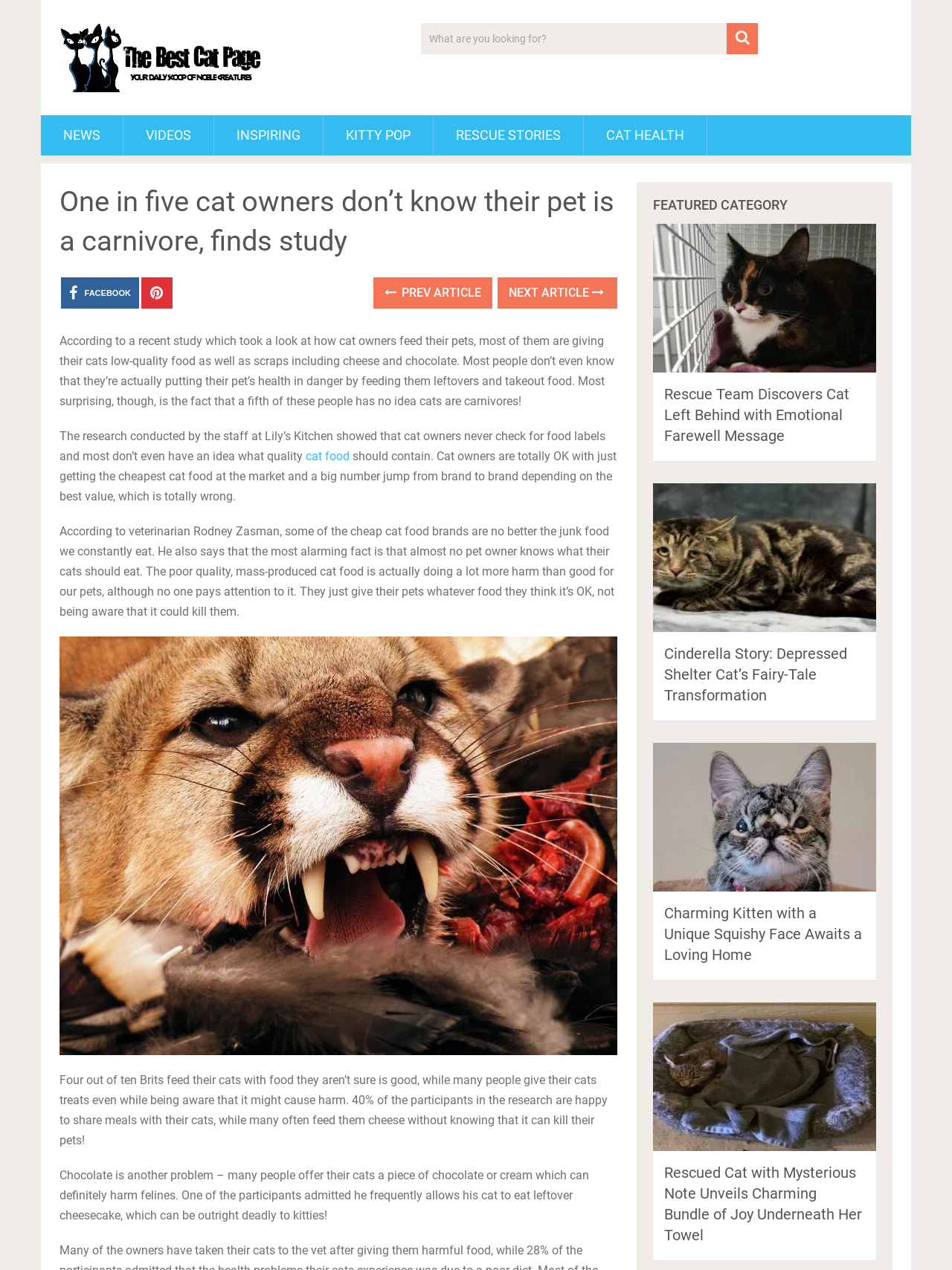Provide the bounding box coordinates for the specified HTML element described in this description: "Essay Competition". The coordinates should be four float numbers ranging from 0 to 1, in the format [left, top, right, bottom].

None